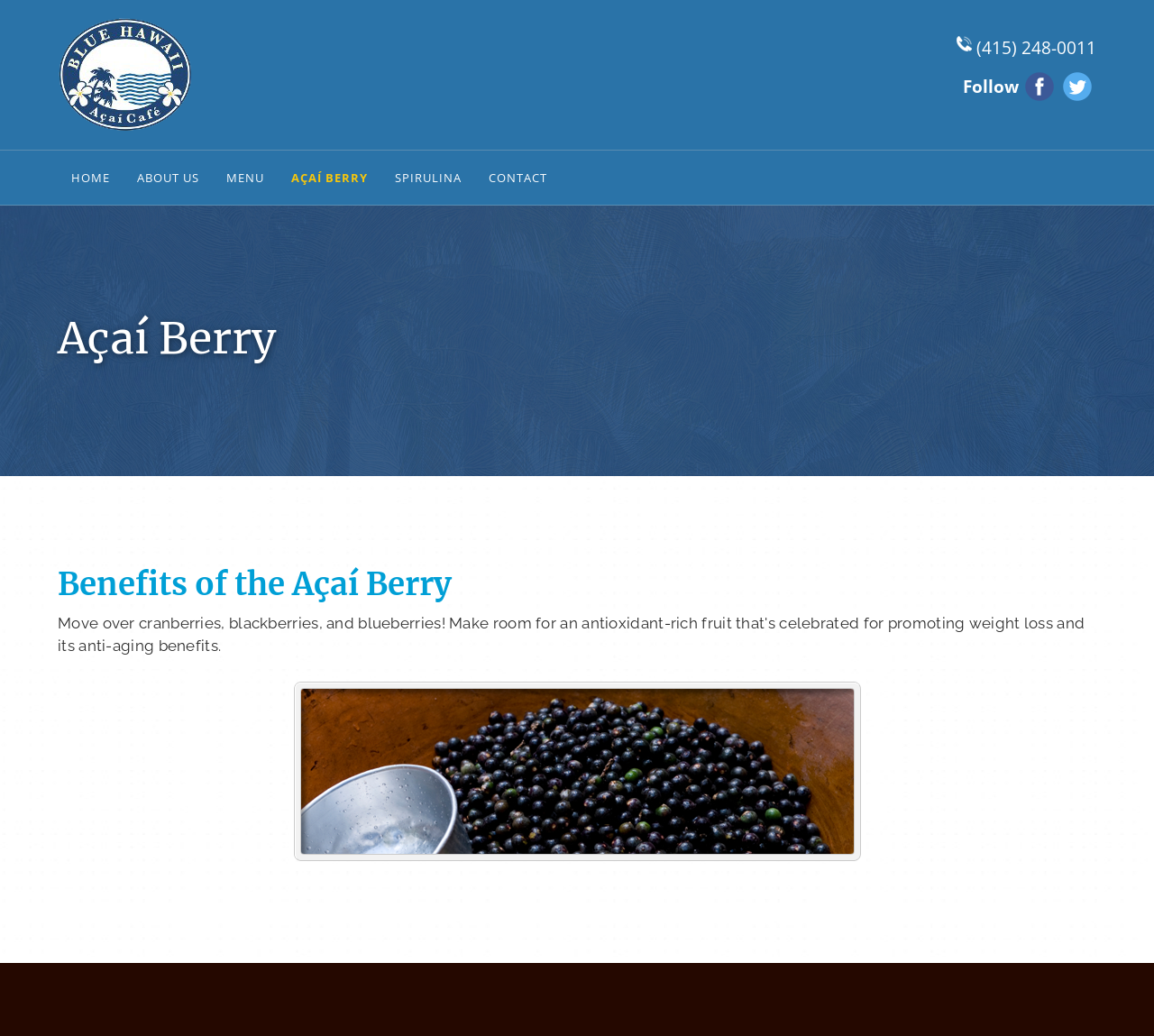Respond to the question below with a single word or phrase:
What is the benefit of the Açaí Berry?

Weight loss and anti-aging